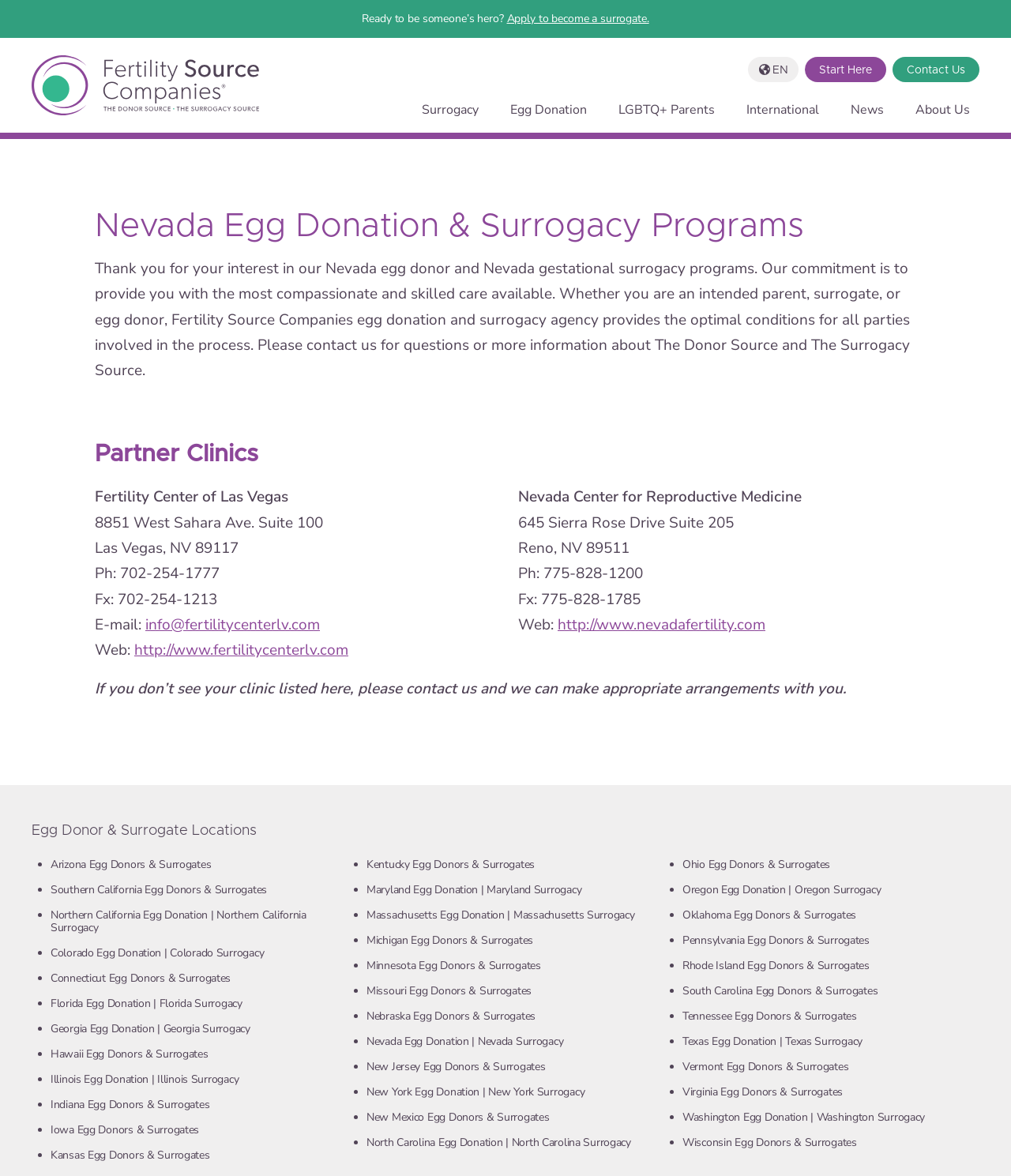Answer the following in one word or a short phrase: 
What is the name of the company?

Fertility Source Companies